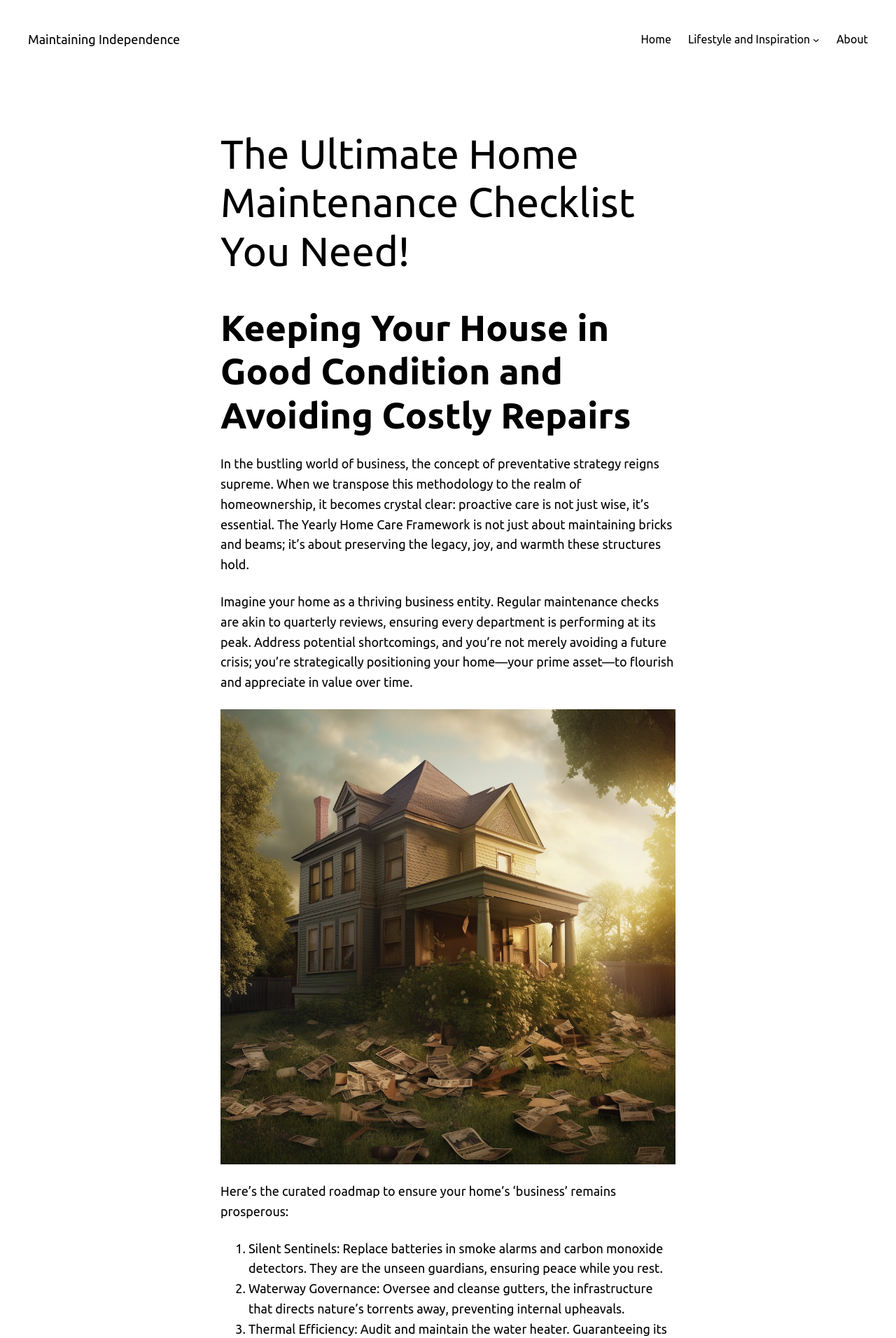Provide the bounding box coordinates of the HTML element described by the text: "Home". The coordinates should be in the format [left, top, right, bottom] with values between 0 and 1.

[0.715, 0.023, 0.749, 0.036]